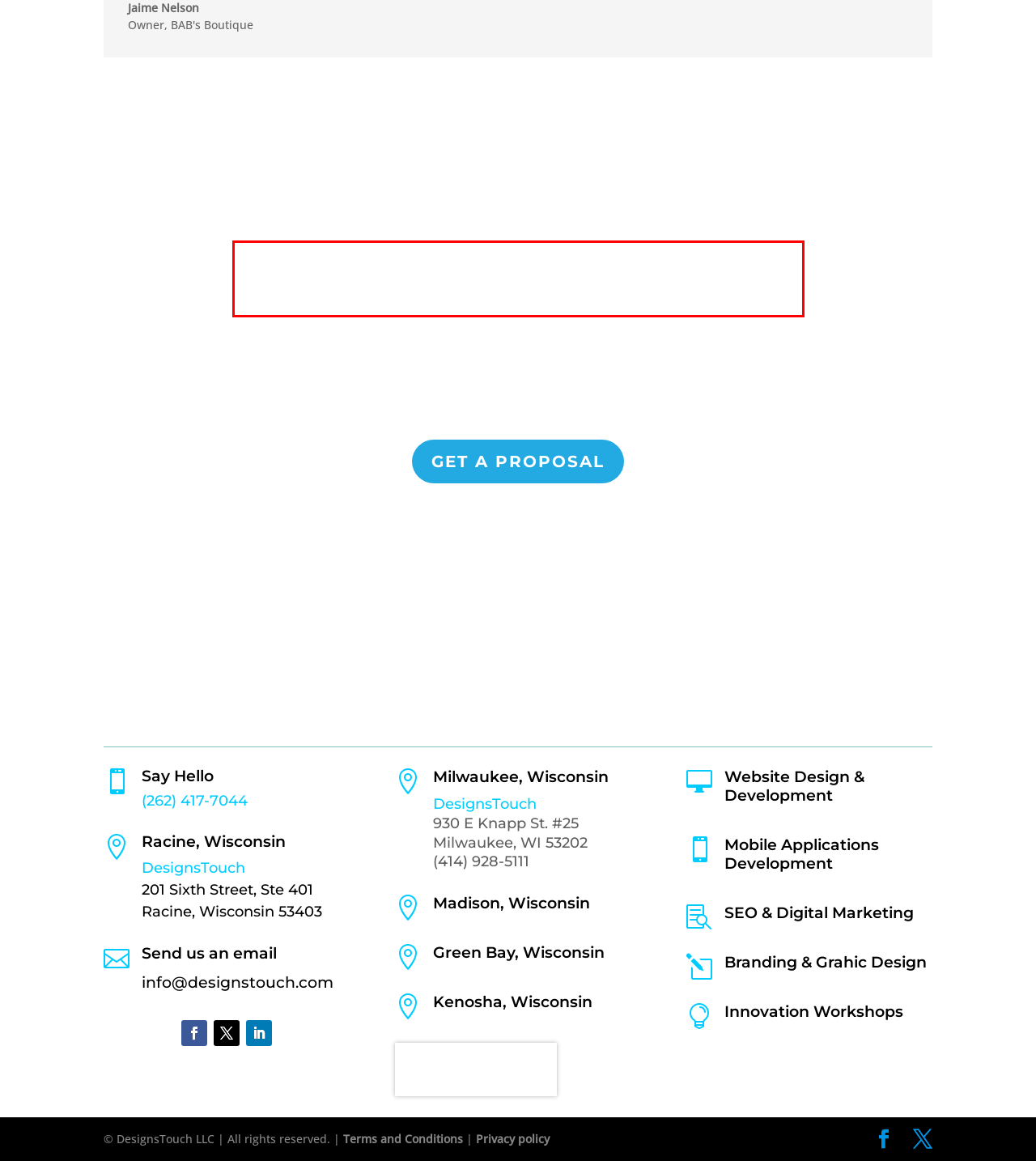You have a screenshot of a webpage, and there is a red bounding box around a UI element. Utilize OCR to extract the text within this red bounding box.

Do you need a custom logo and want to apply brand strategies to stand out from your competitors? DesignsTouch is here to help.